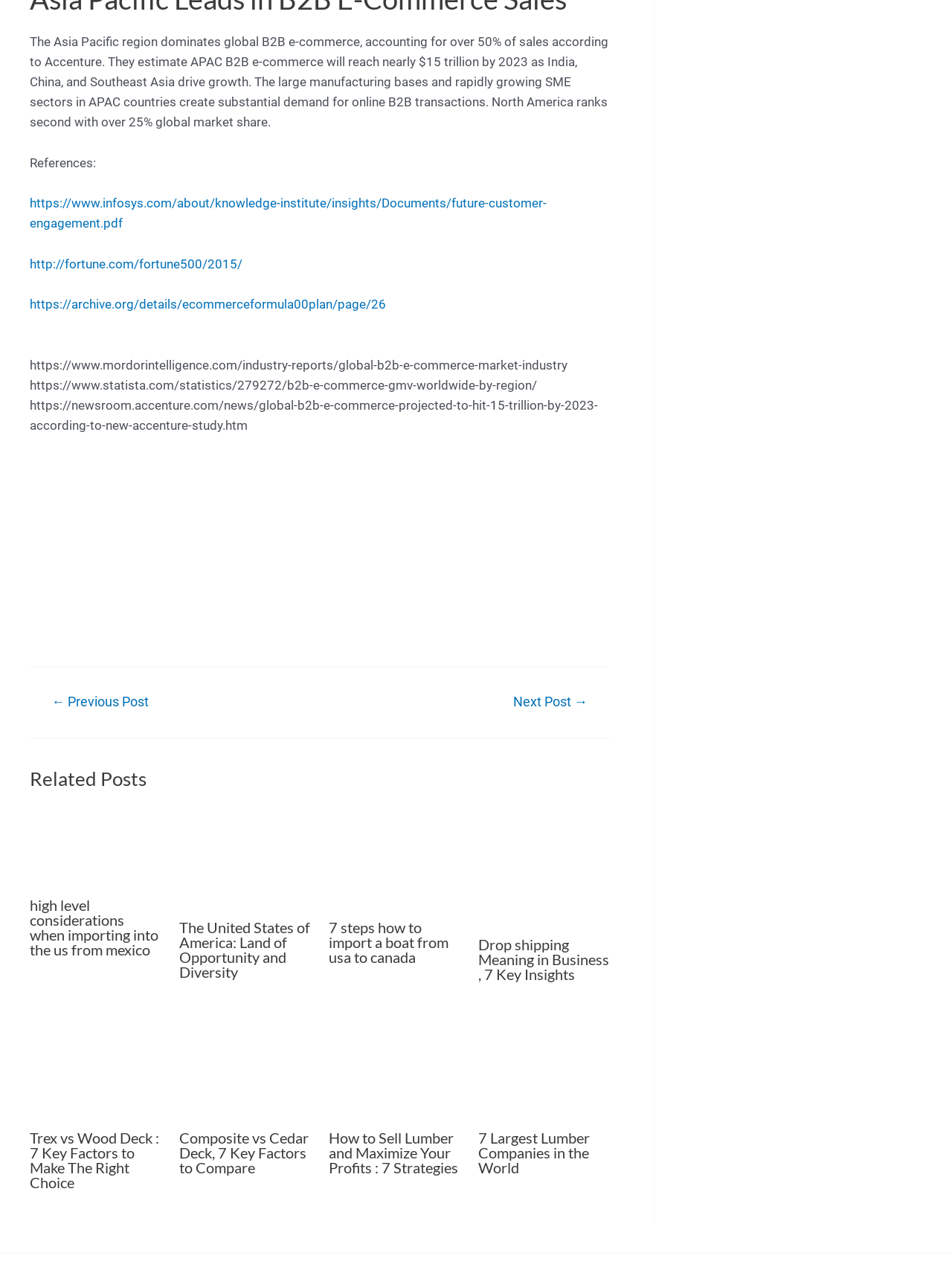How many links are there in the references section?
With the help of the image, please provide a detailed response to the question.

There are 5 links listed under the 'References' section, each with a URL and text description.